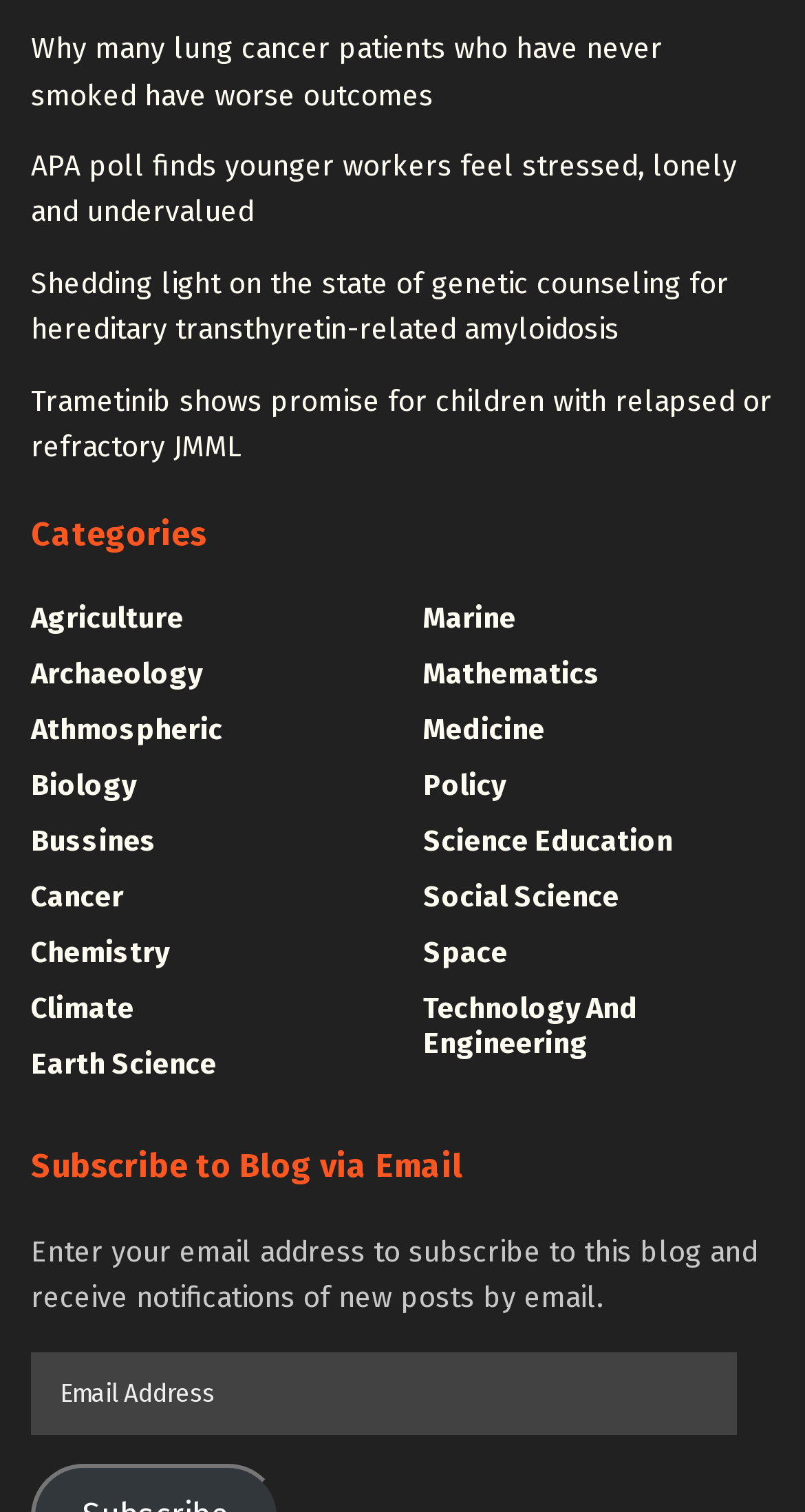What is the purpose of the textbox at the bottom of the webpage?
Answer the question with a single word or phrase, referring to the image.

To subscribe to the blog via email